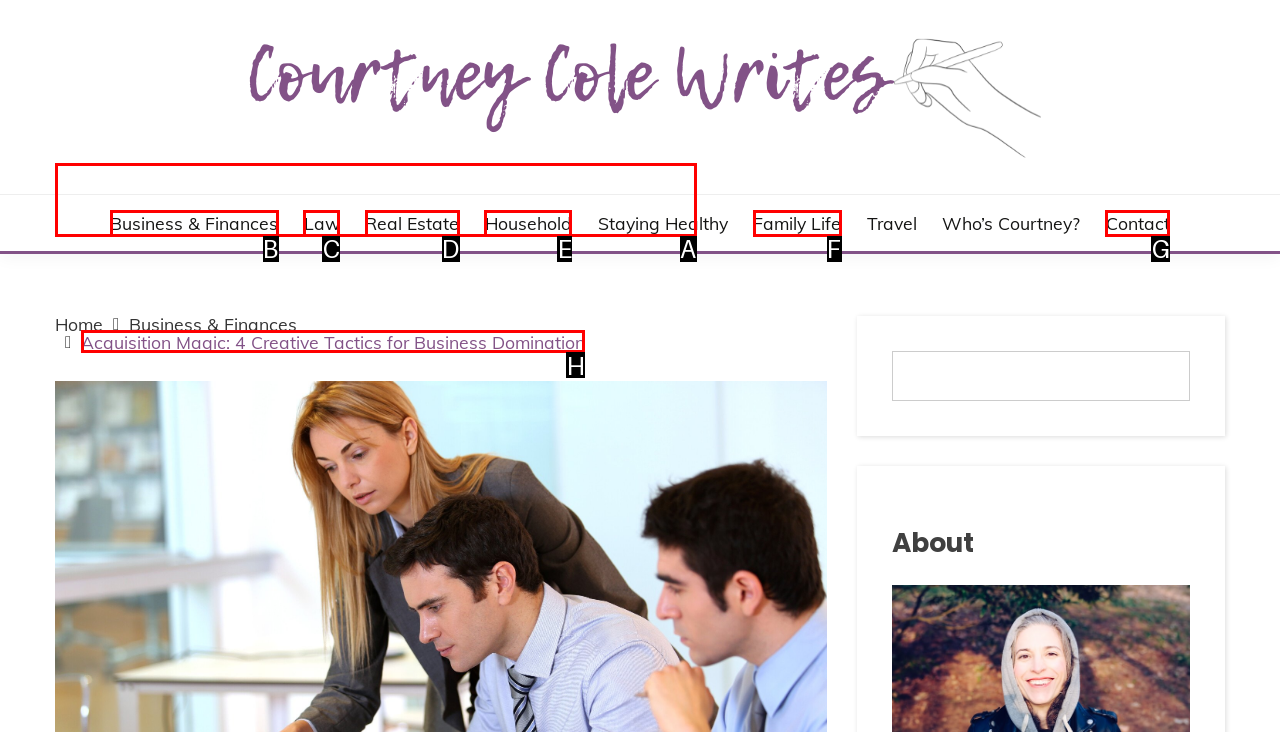Which lettered option should be clicked to achieve the task: read about Acquisition Magic? Choose from the given choices.

H